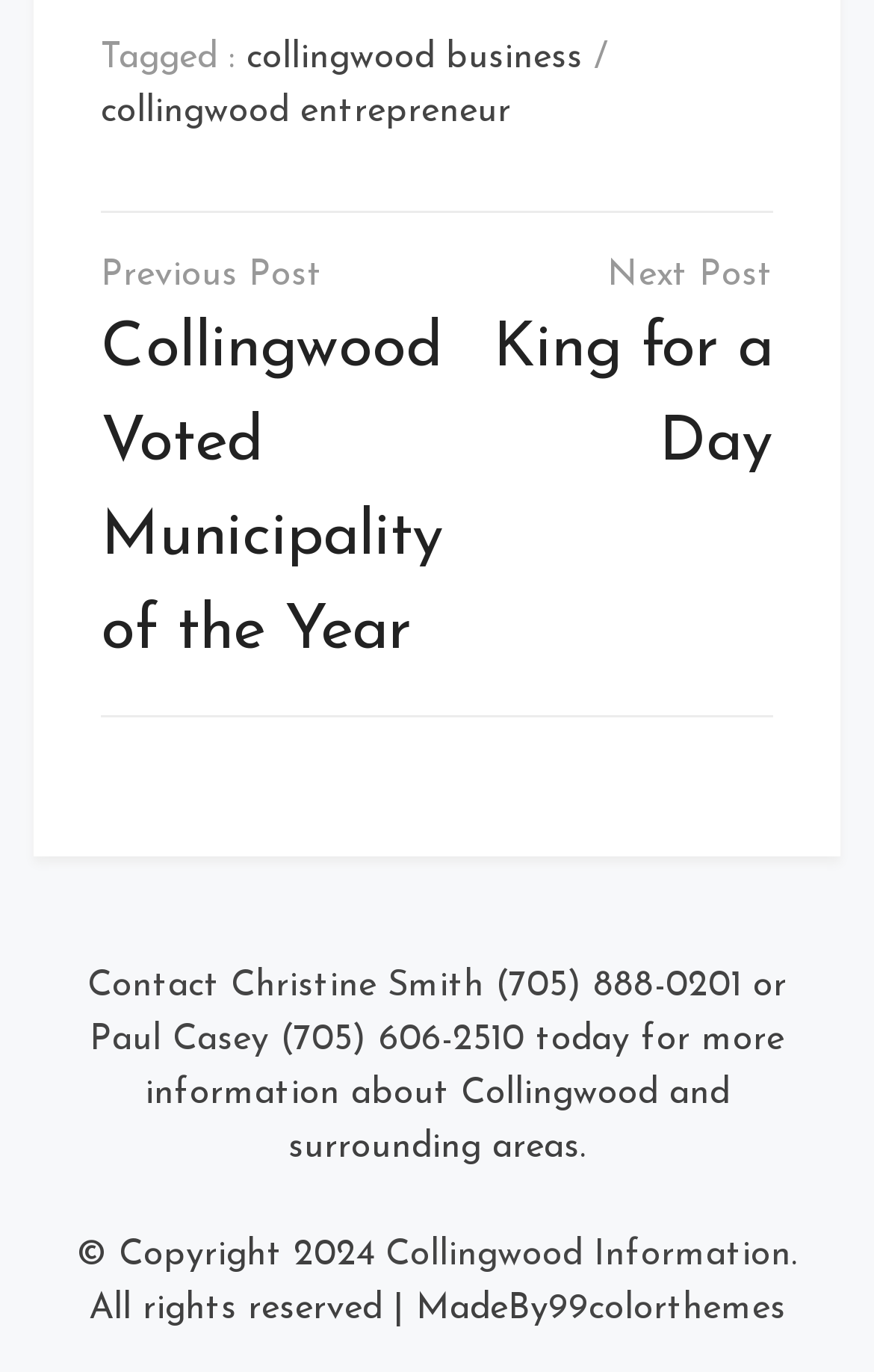Locate the bounding box coordinates of the element's region that should be clicked to carry out the following instruction: "Learn more about Collingwood Information". The coordinates need to be four float numbers between 0 and 1, i.e., [left, top, right, bottom].

[0.441, 0.902, 0.905, 0.928]